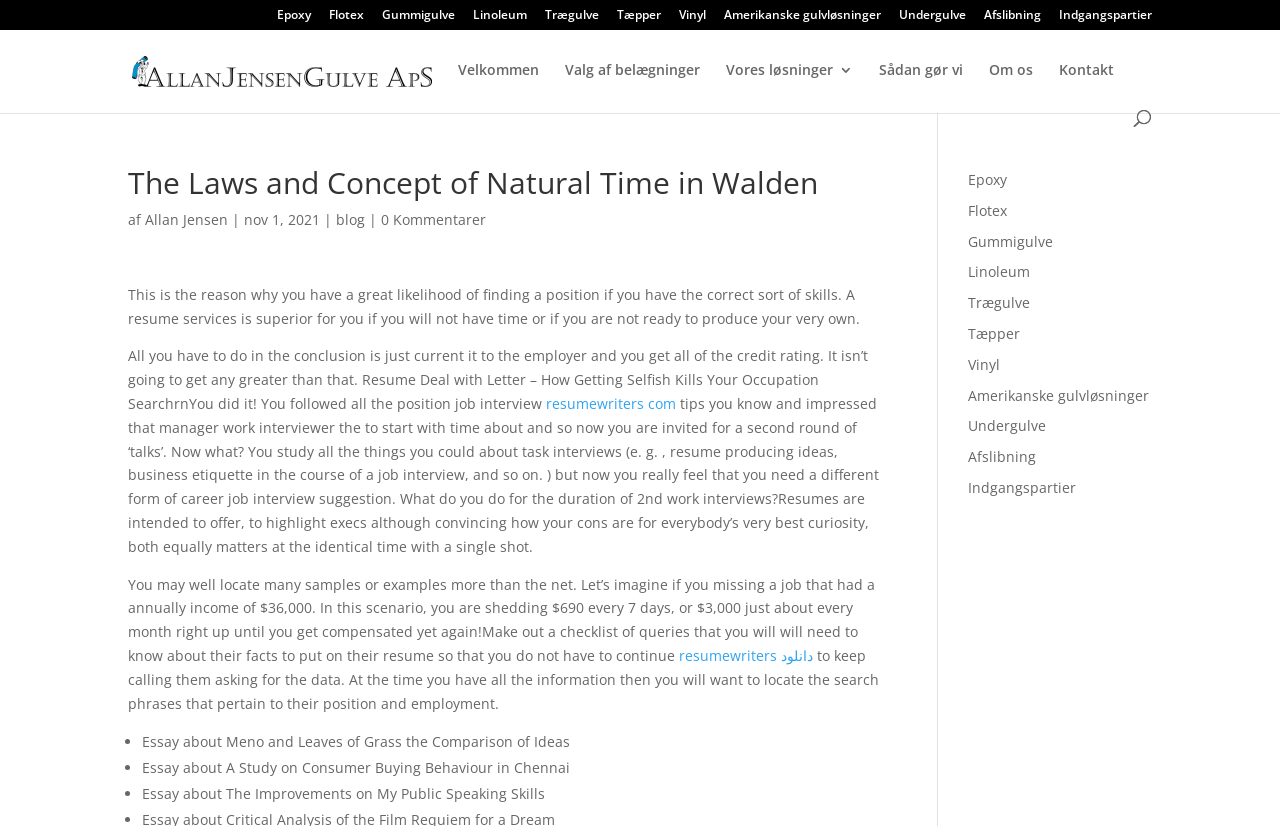Identify the bounding box coordinates of the area that should be clicked in order to complete the given instruction: "Click on the 'Velkommen' link". The bounding box coordinates should be four float numbers between 0 and 1, i.e., [left, top, right, bottom].

[0.358, 0.076, 0.421, 0.133]